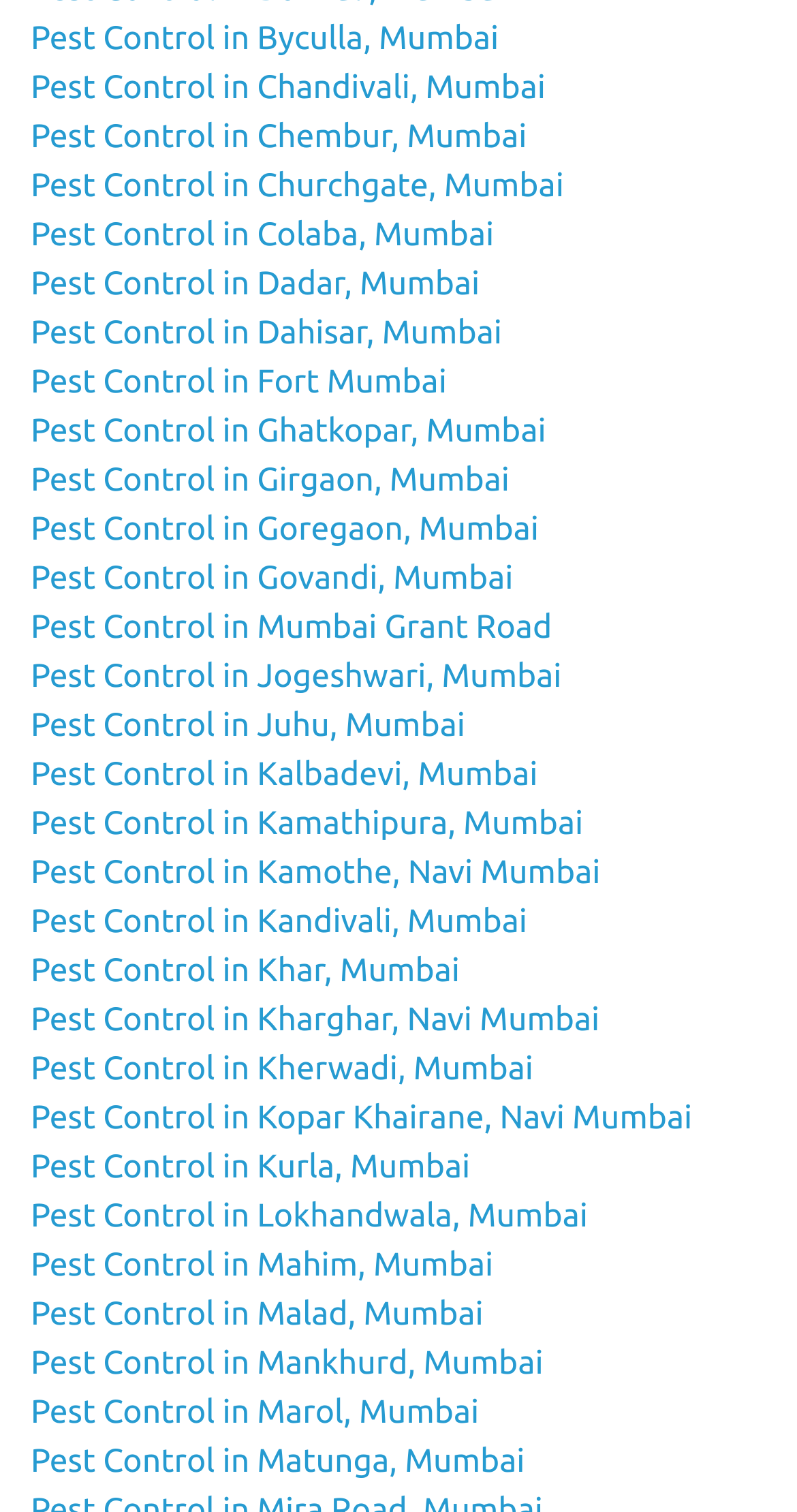Please give the bounding box coordinates of the area that should be clicked to fulfill the following instruction: "View Pest Control in Dadar, Mumbai". The coordinates should be in the format of four float numbers from 0 to 1, i.e., [left, top, right, bottom].

[0.038, 0.175, 0.602, 0.2]